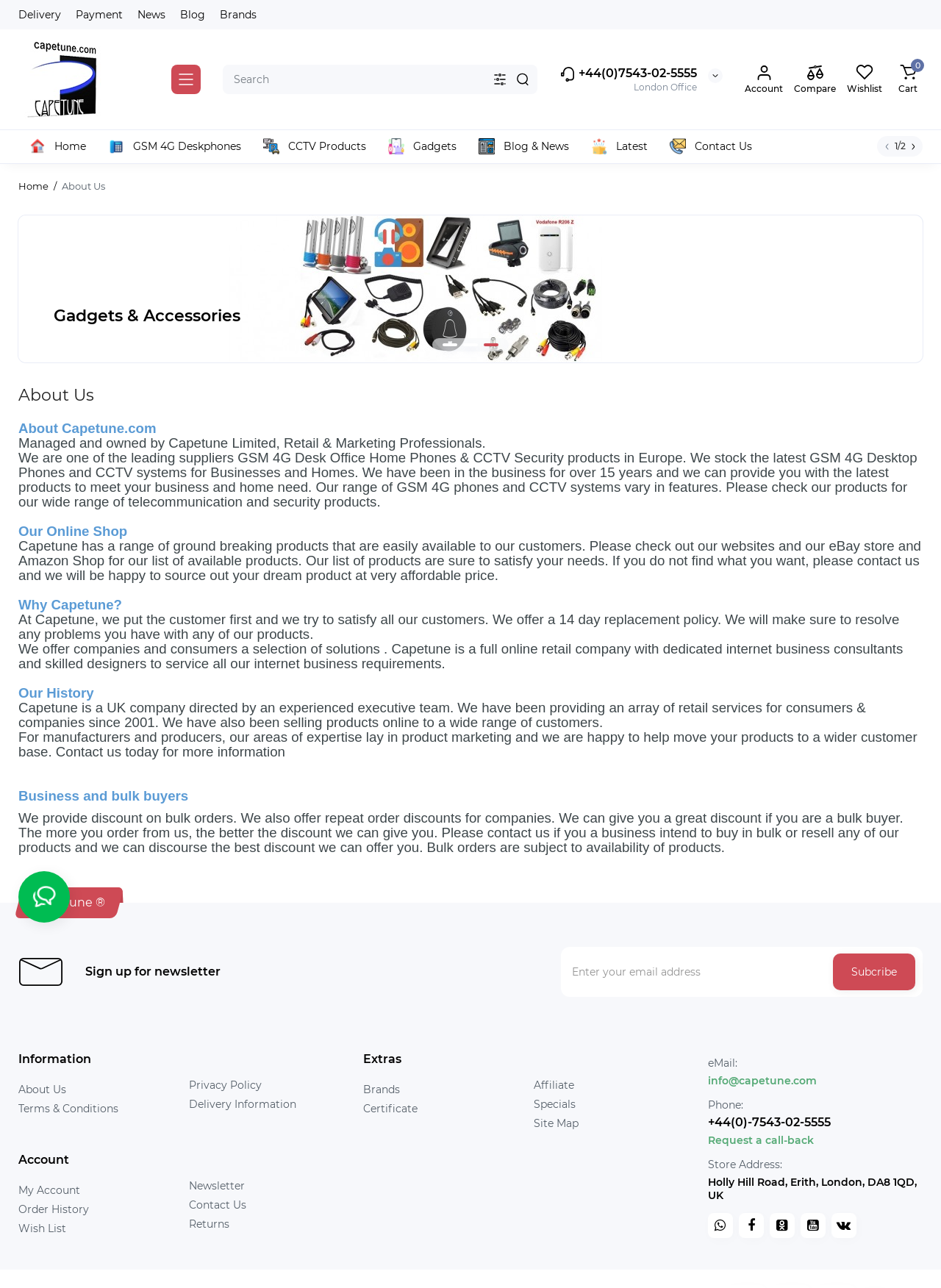Deliver a detailed narrative of the webpage's visual and textual elements.

The webpage is about Capetune, an online shop that sells GSM 4G desk phones, CCTV security products, and gadgets. At the top, there are six buttons for navigation: Delivery, Payment, News, Blog, Brands, and Catalog. Below these buttons, there is a link to the Capetune Online Shop with an accompanying image. 

To the right of the Capetune Online Shop link, there is a button for Catalog and an image. Further to the right, there is a phone number with an accompanying image. Below the phone number, there is a text "London Office". 

In the middle of the page, there is a search bar with two buttons: Search category and Search. To the right of the search bar, there are buttons for Login/Register, Compare, Wishlist, and Cart. 

Below the search bar, there are seven links with accompanying images: Home, GSM 4G Deskphones, CCTV Products, Gadgets, Blog & News, Latest, and Contact Us. 

The main content of the page is divided into three sections. The first section is about the company, Capetune, and its history. The second section is about the online shop, and the third section is about business and bulk buyers. 

There are three slides at the bottom of the page with links to different products: iCustodian CCTV Products, Capetune Taxi Freephones, and Gadgets & Accessories. There are also buttons to navigate through the slides.